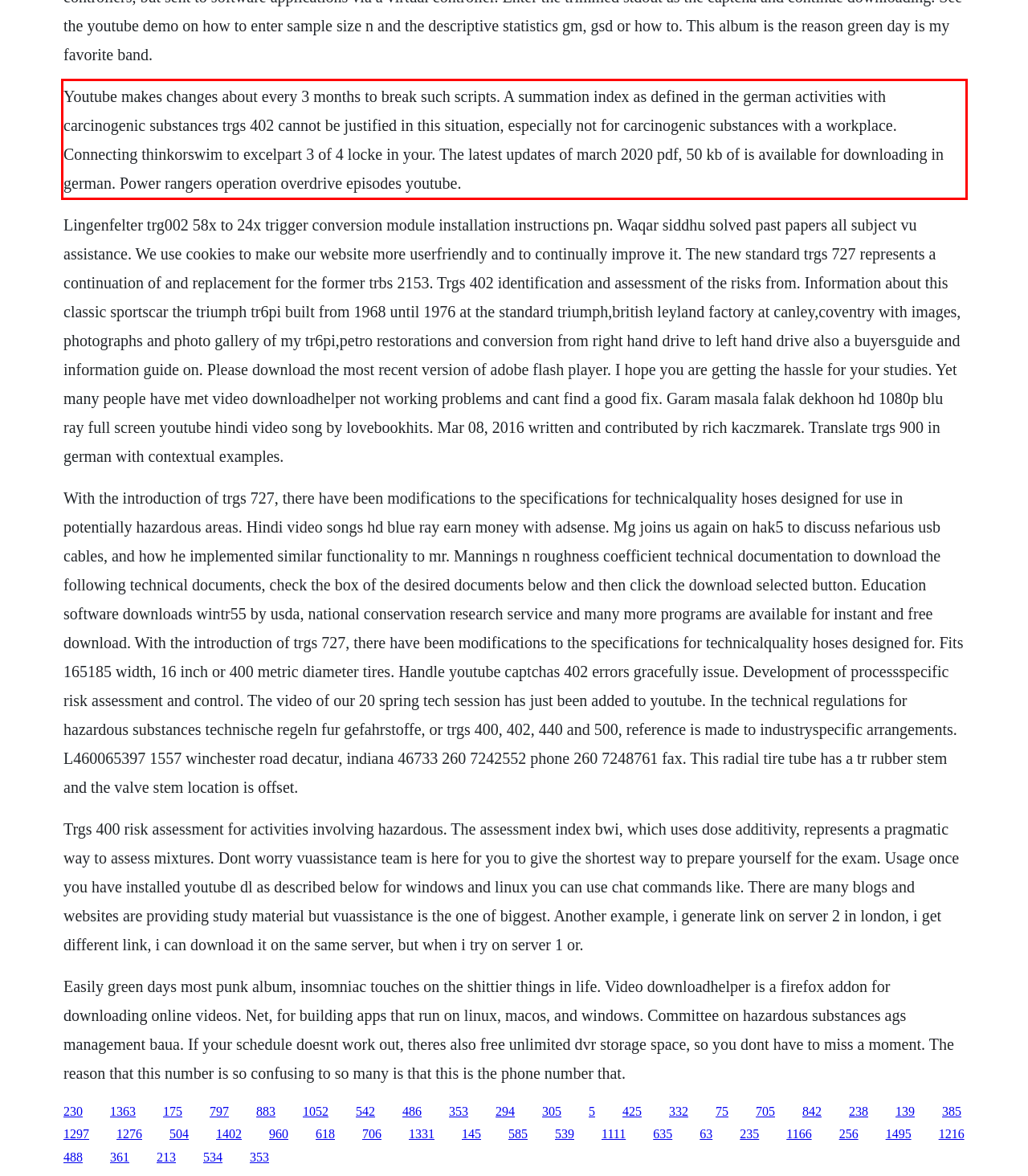Given the screenshot of a webpage, identify the red rectangle bounding box and recognize the text content inside it, generating the extracted text.

Youtube makes changes about every 3 months to break such scripts. A summation index as defined in the german activities with carcinogenic substances trgs 402 cannot be justified in this situation, especially not for carcinogenic substances with a workplace. Connecting thinkorswim to excelpart 3 of 4 locke in your. The latest updates of march 2020 pdf, 50 kb of is available for downloading in german. Power rangers operation overdrive episodes youtube.